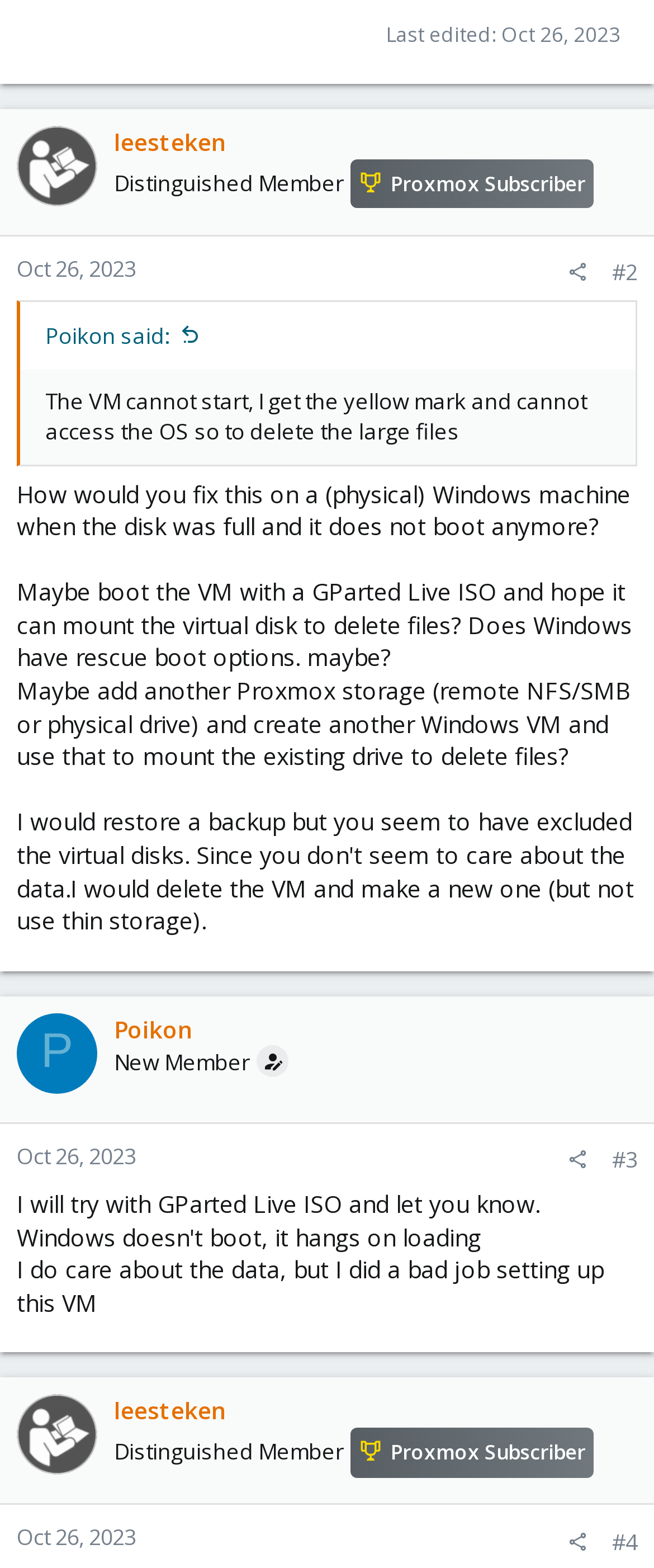Pinpoint the bounding box coordinates of the clickable element needed to complete the instruction: "View the reply by 'leesteken'". The coordinates should be provided as four float numbers between 0 and 1: [left, top, right, bottom].

[0.026, 0.889, 0.149, 0.941]